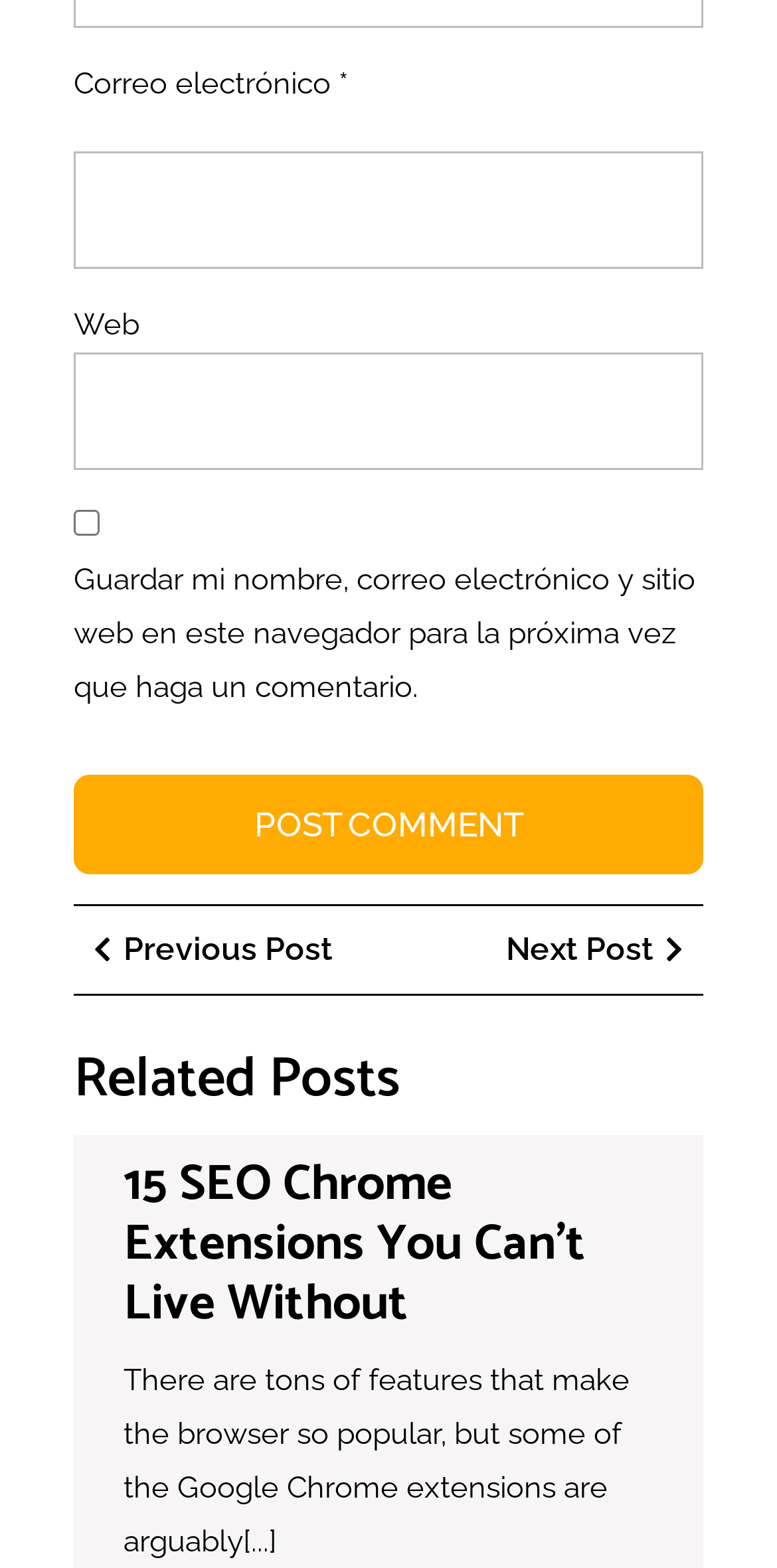From the webpage screenshot, identify the region described by Next Post Next Post. Provide the bounding box coordinates as (top-left x, top-left y, bottom-right x, bottom-right y), with each value being a floating point number between 0 and 1.

[0.651, 0.595, 0.879, 0.618]